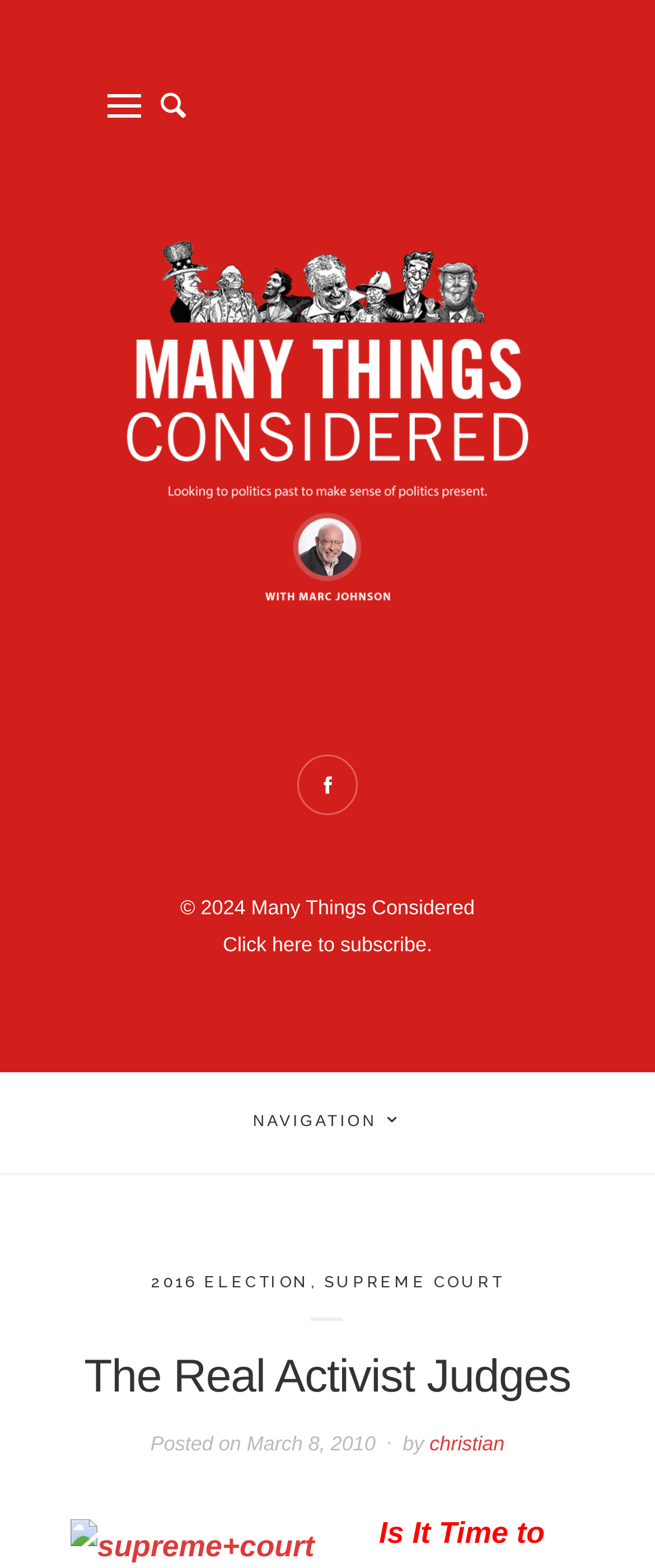Predict the bounding box of the UI element that fits this description: "Click here to subscribe.".

[0.34, 0.595, 0.66, 0.61]